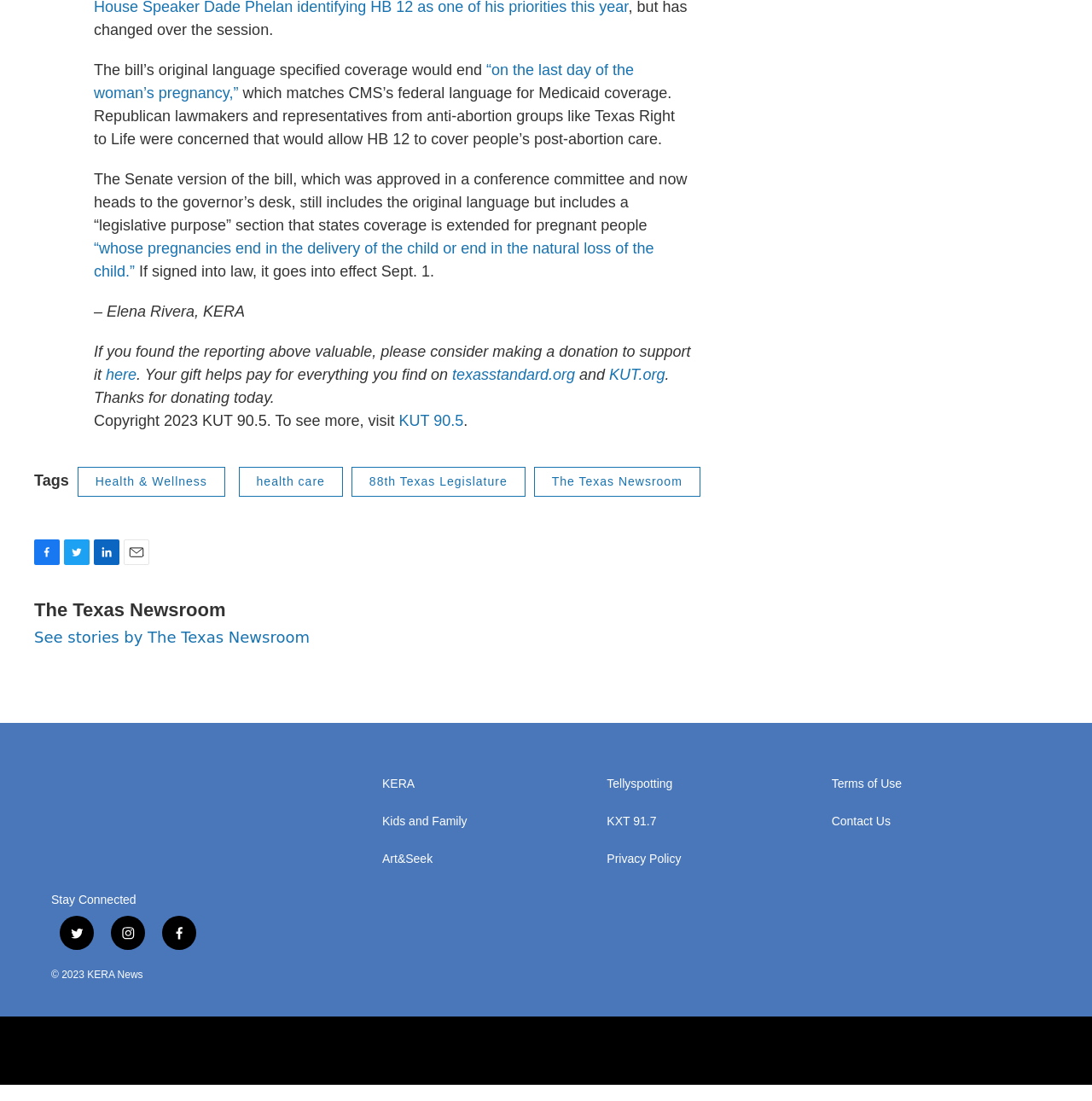Indicate the bounding box coordinates of the clickable region to achieve the following instruction: "Visit the Facebook page."

[0.031, 0.504, 0.055, 0.528]